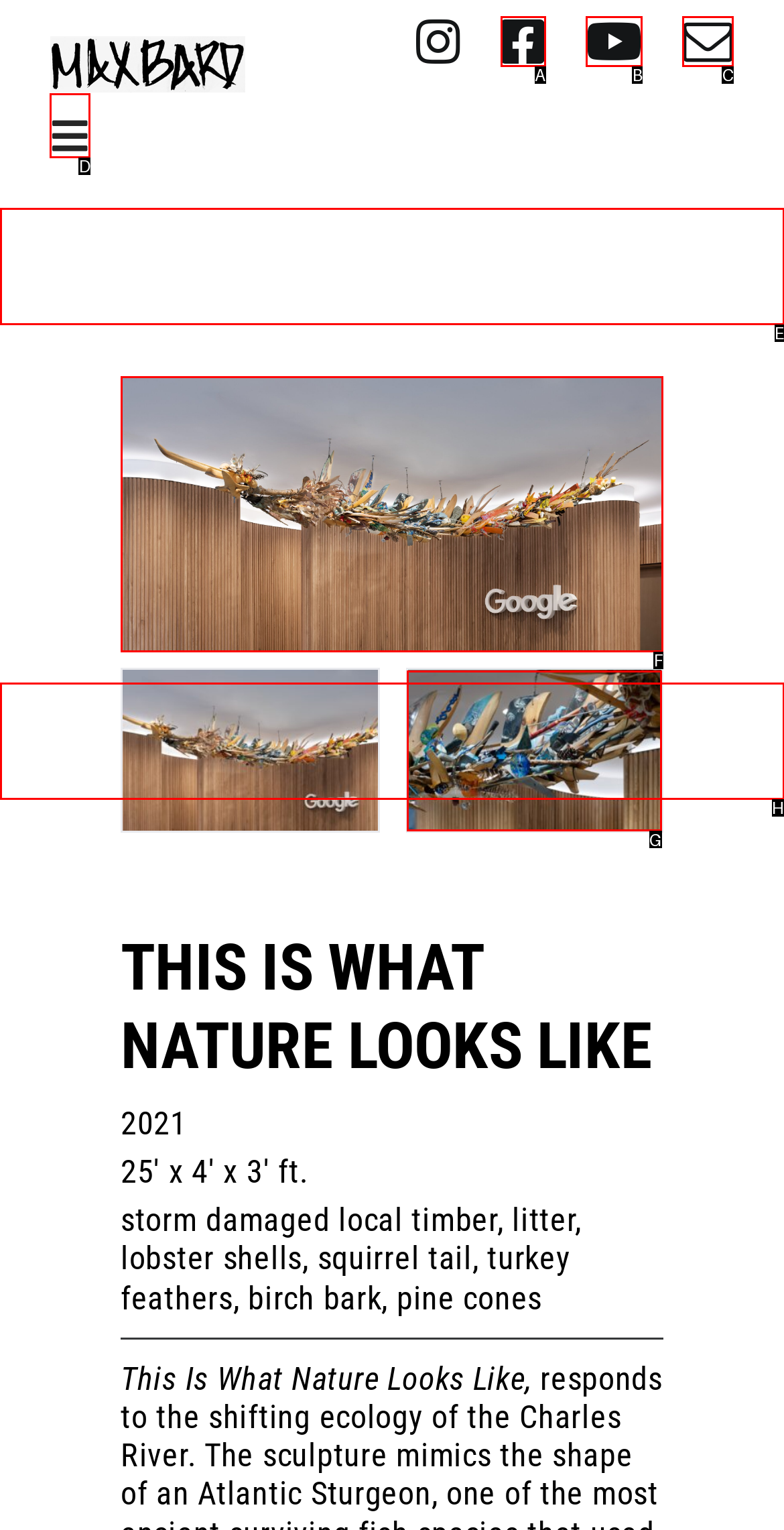Choose the letter of the element that should be clicked to complete the task: Click the link to see more about the artwork
Answer with the letter from the possible choices.

F